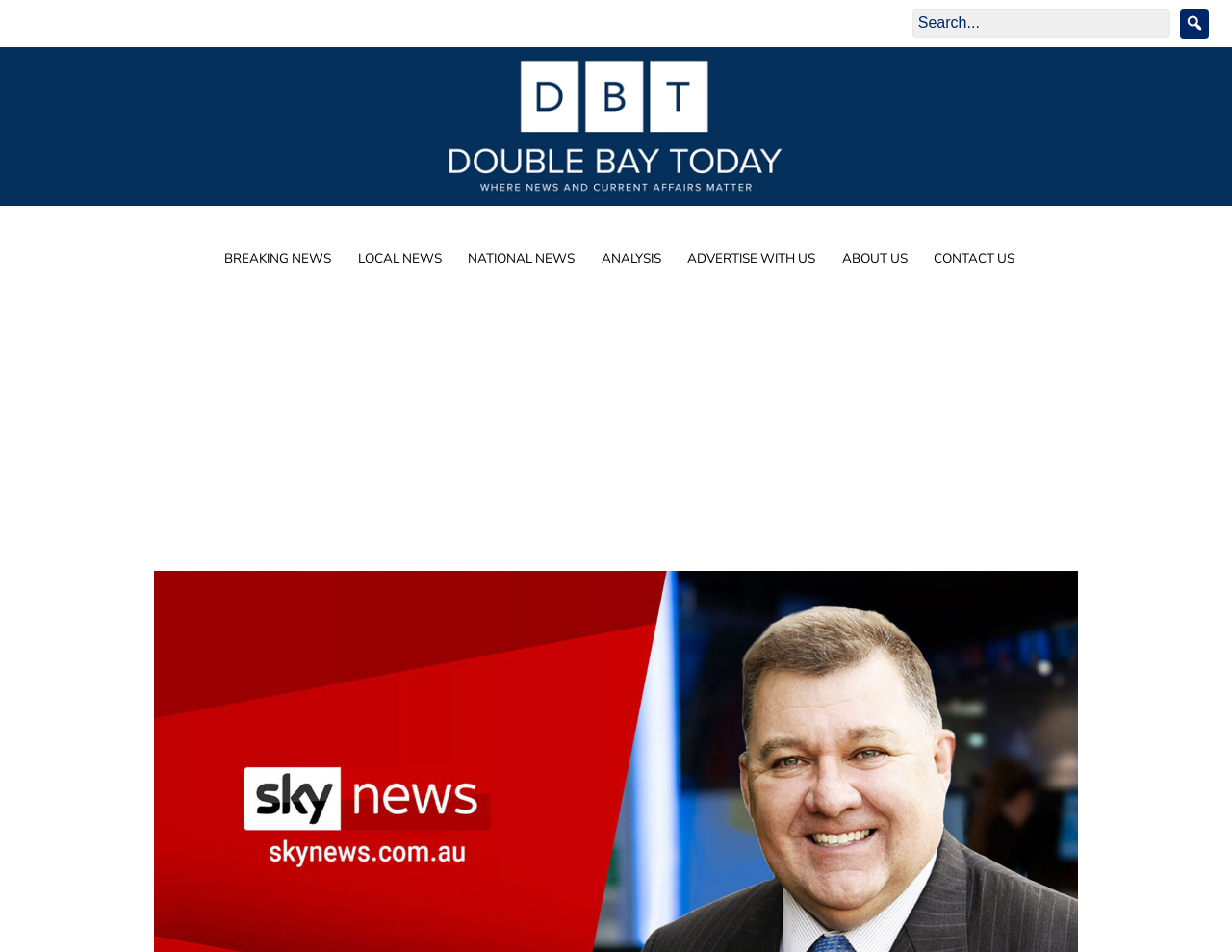Locate the bounding box coordinates for the element described below: "BREAKING NEWS". The coordinates must be four float values between 0 and 1, formatted as [left, top, right, bottom].

[0.169, 0.252, 0.277, 0.295]